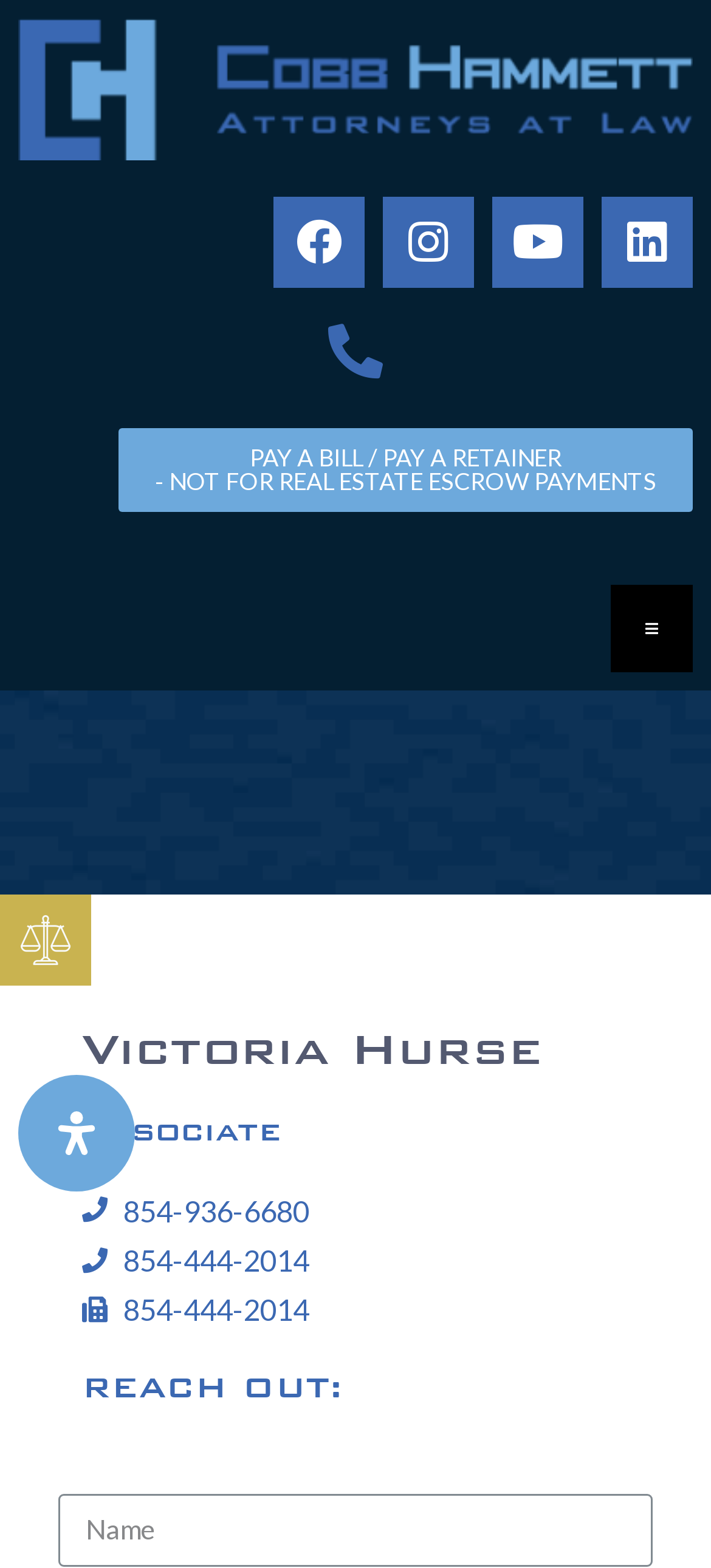Could you determine the bounding box coordinates of the clickable element to complete the instruction: "Click the Facebook link"? Provide the coordinates as four float numbers between 0 and 1, i.e., [left, top, right, bottom].

[0.385, 0.125, 0.513, 0.183]